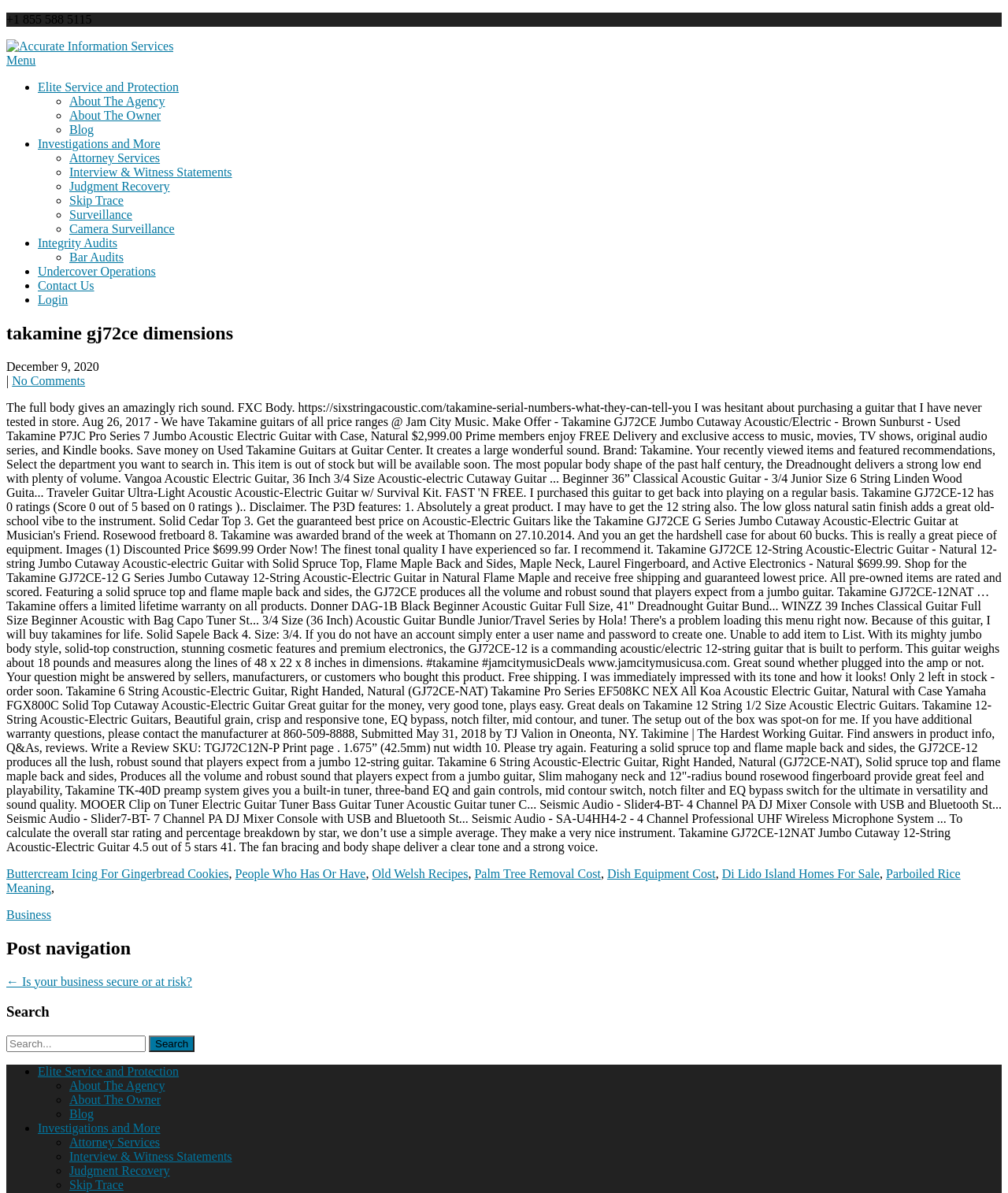Using the elements shown in the image, answer the question comprehensively: What is the title of the article on the webpage?

The title of the article is located inside a heading element with bounding box coordinates [0.006, 0.271, 0.994, 0.288].